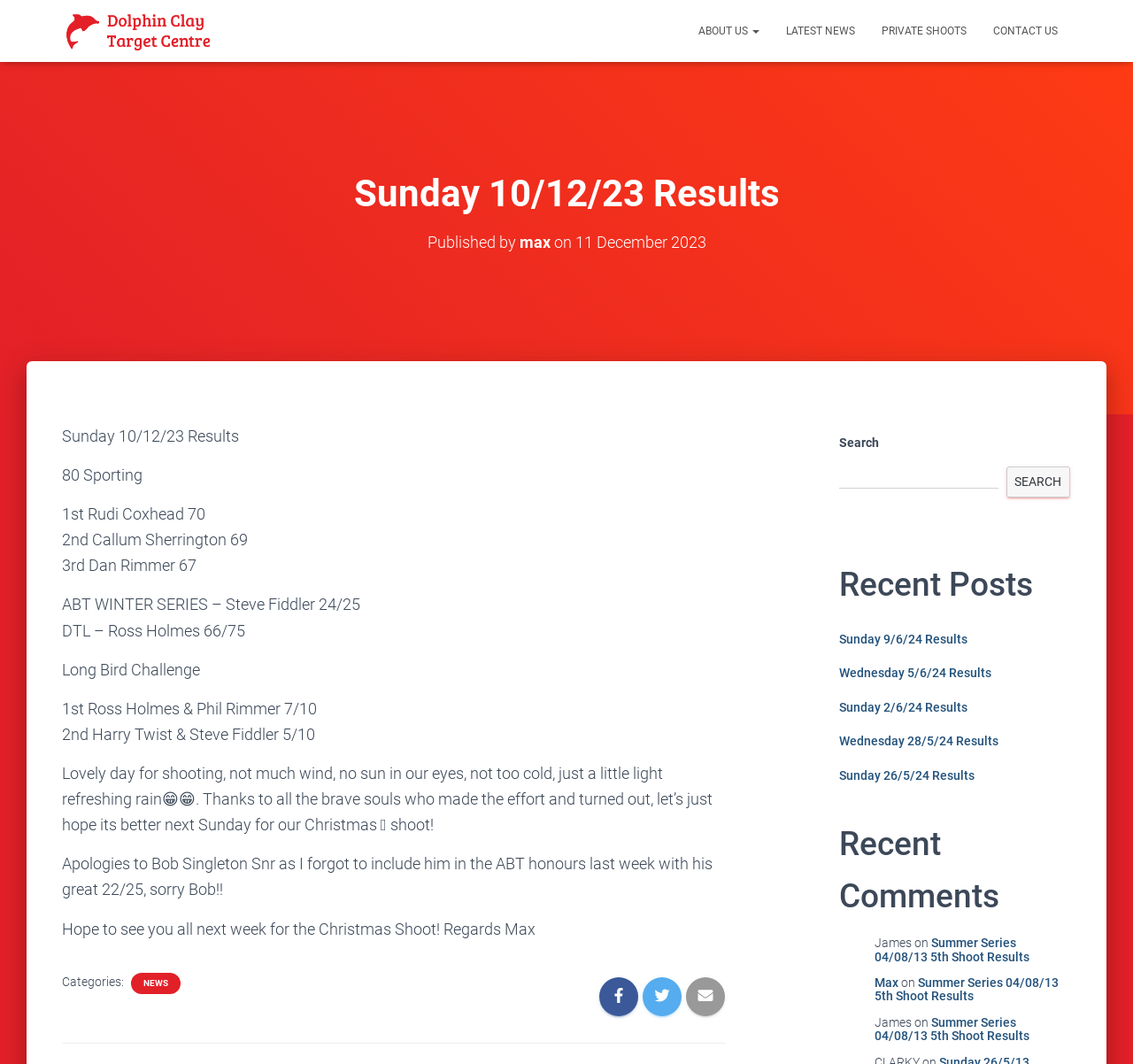How many categories are listed at the bottom of the webpage?
Give a thorough and detailed response to the question.

The number of categories listed at the bottom of the webpage can be found by counting the links below the StaticText element that says 'Categories:'. There are three links, namely 'NEWS', '', and ''. These links represent the three categories listed at the bottom of the webpage.